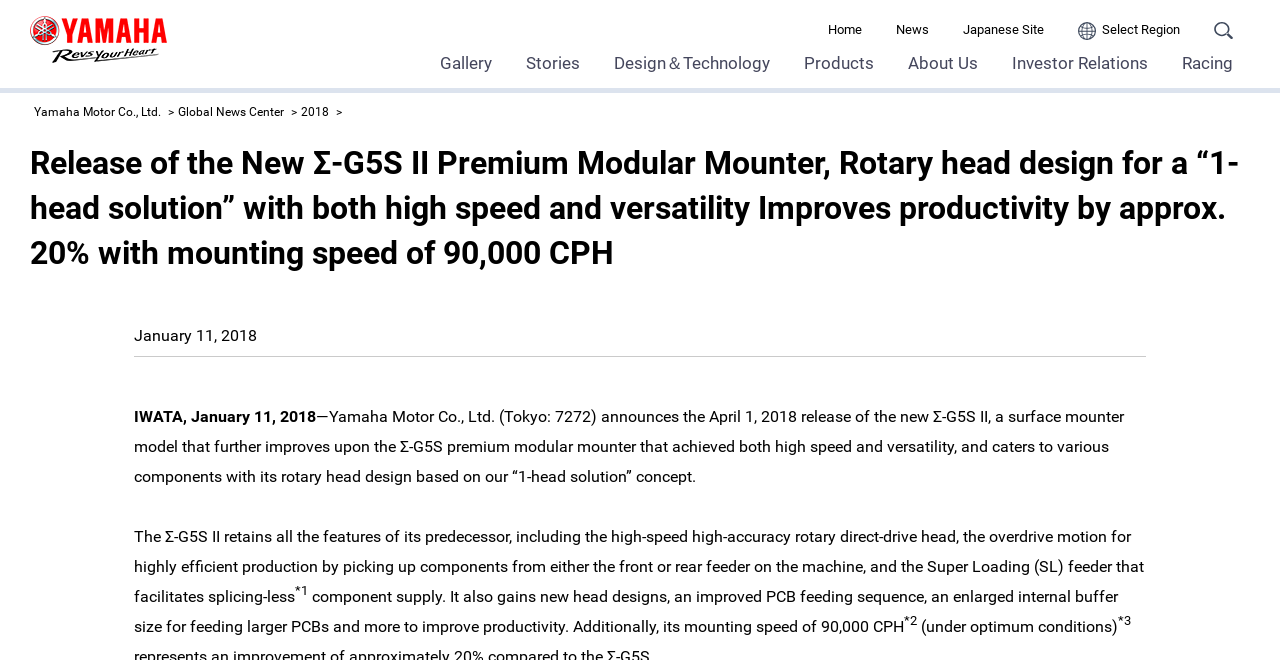Identify the bounding box coordinates of the clickable region required to complete the instruction: "Go to the 'Yamaha Motor Co., Ltd.' website". The coordinates should be given as four float numbers within the range of 0 and 1, i.e., [left, top, right, bottom].

[0.027, 0.159, 0.126, 0.18]